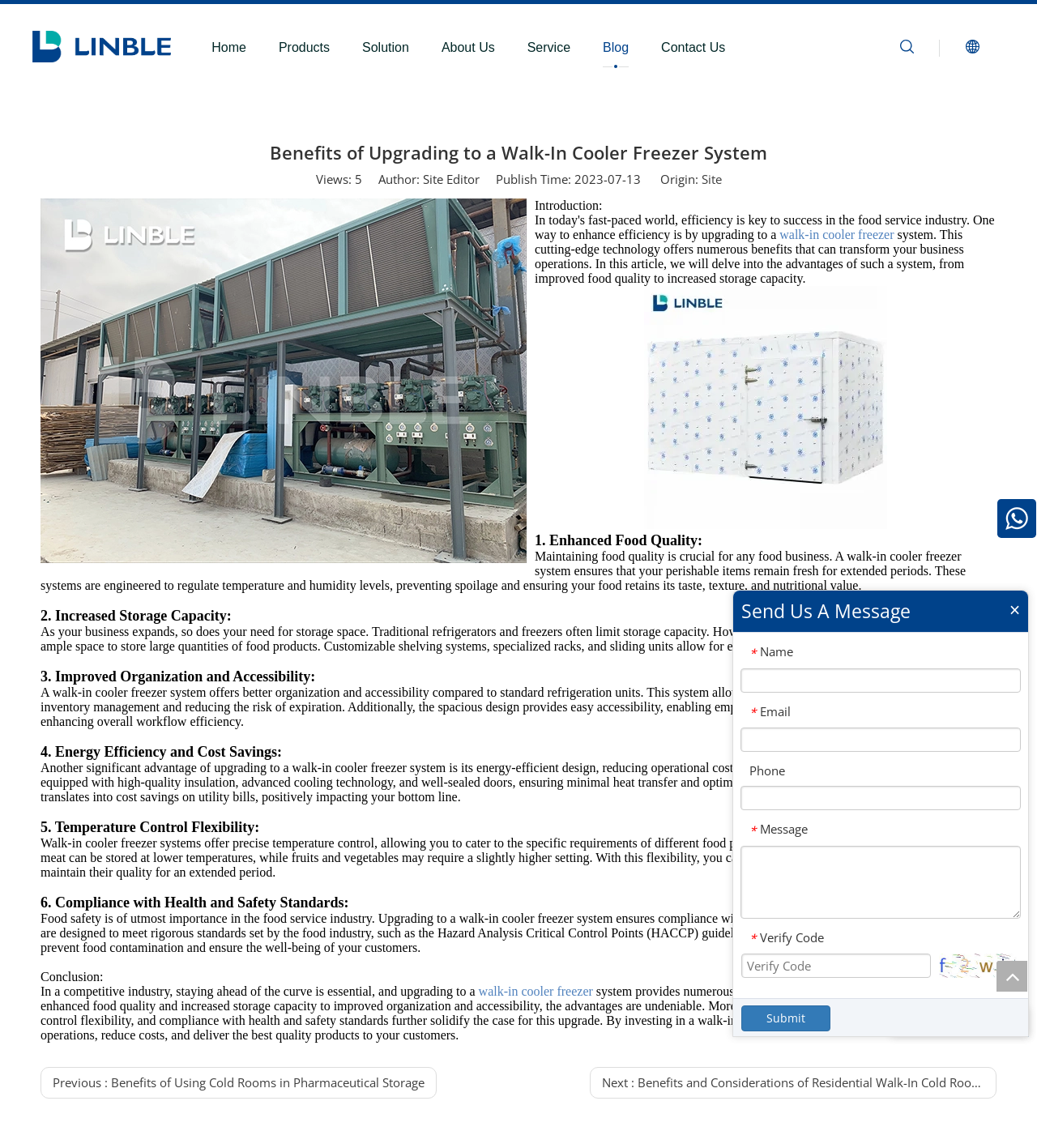How many links are there in the top navigation menu?
Using the image as a reference, give an elaborate response to the question.

The top navigation menu contains seven links, which are 'Home', 'Products', 'Solution', 'About Us', 'Service', 'Blog', and 'Contact Us'.